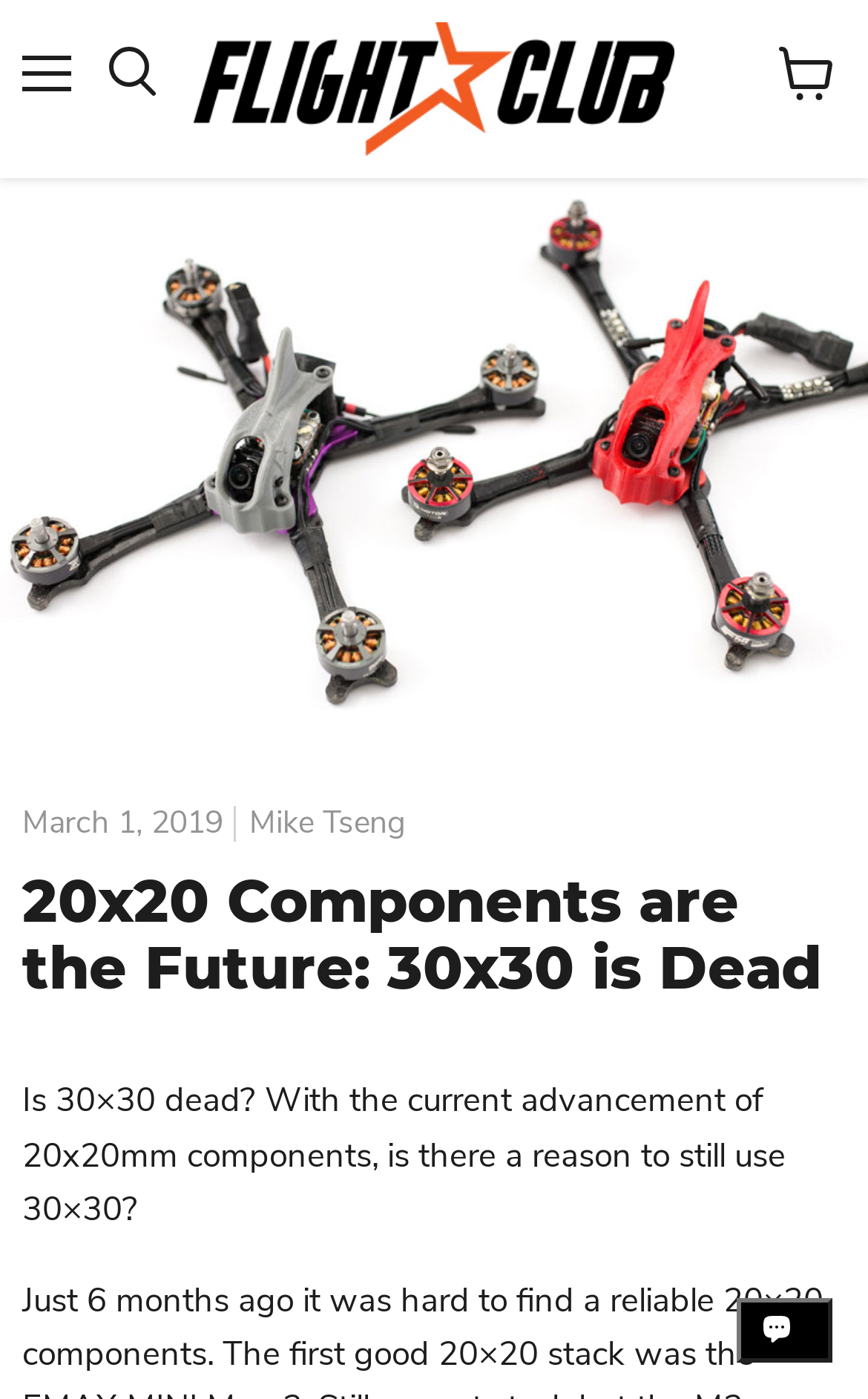Offer a detailed account of what is visible on the webpage.

The webpage appears to be a blog post or article discussing the future of 30x30 components in the context of FPV (First-Person View) flight. At the top left corner, there are two buttons, "Menu" and an empty button, likely used for navigation. To the right of these buttons, there is a layout table containing a link. Further to the right, there is a "View cart" link and a small image.

Below the top navigation section, there is a large figure that spans the entire width of the page, containing an image related to 20x20 components. Below this figure, there is a section with the date "March 1, 2019" and the author's name, "Mike Tseng".

The main content of the page is headed by a title, "20x20 Components are the Future: 30x30 is Dead", which is followed by a paragraph of text that summarizes the article's topic, asking whether 30x30 components are still relevant with the advancement of 20x20mm components.

At the bottom right corner of the page, there is a chat window button that is currently expanded, containing a small image.